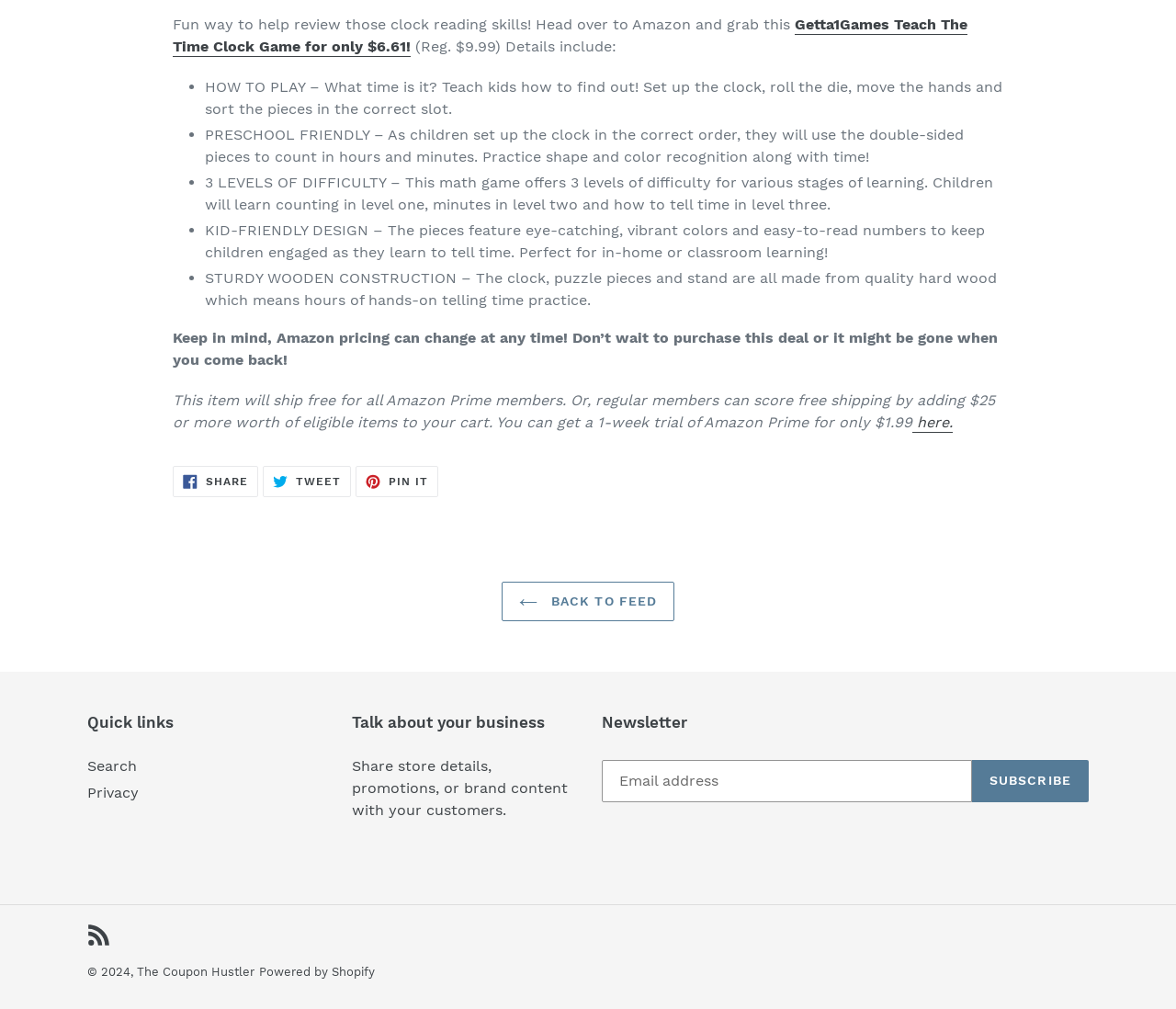Please provide a comprehensive response to the question based on the details in the image: What is the price of the Teach The Time Clock Game?

The price of the Teach The Time Clock Game is mentioned in the text 'Getta1Games Teach The Time Clock Game for only $6.61!' which is a link to Amazon.